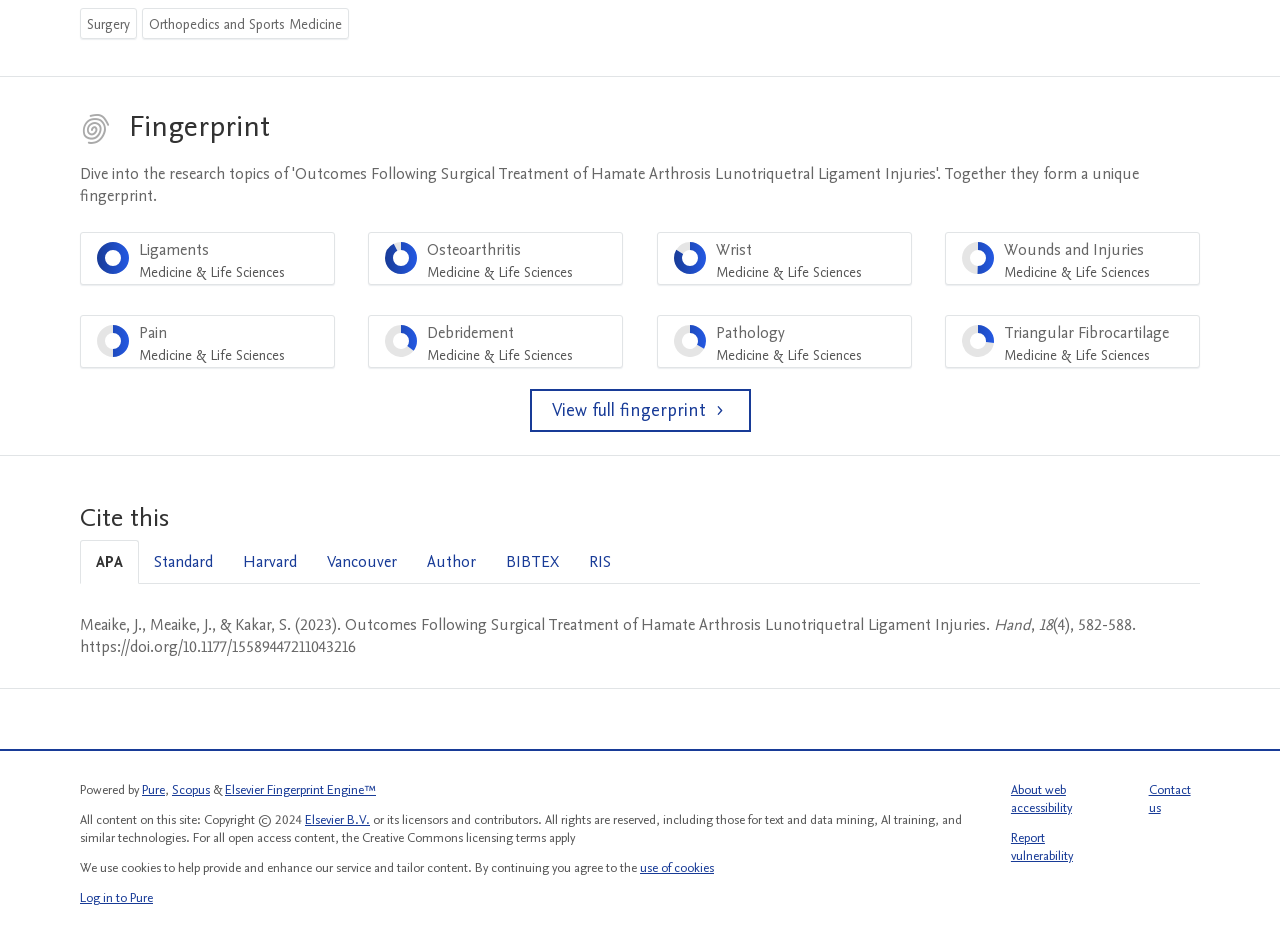Please answer the following question using a single word or phrase: 
What is the topic of the fingerprint?

Surgery